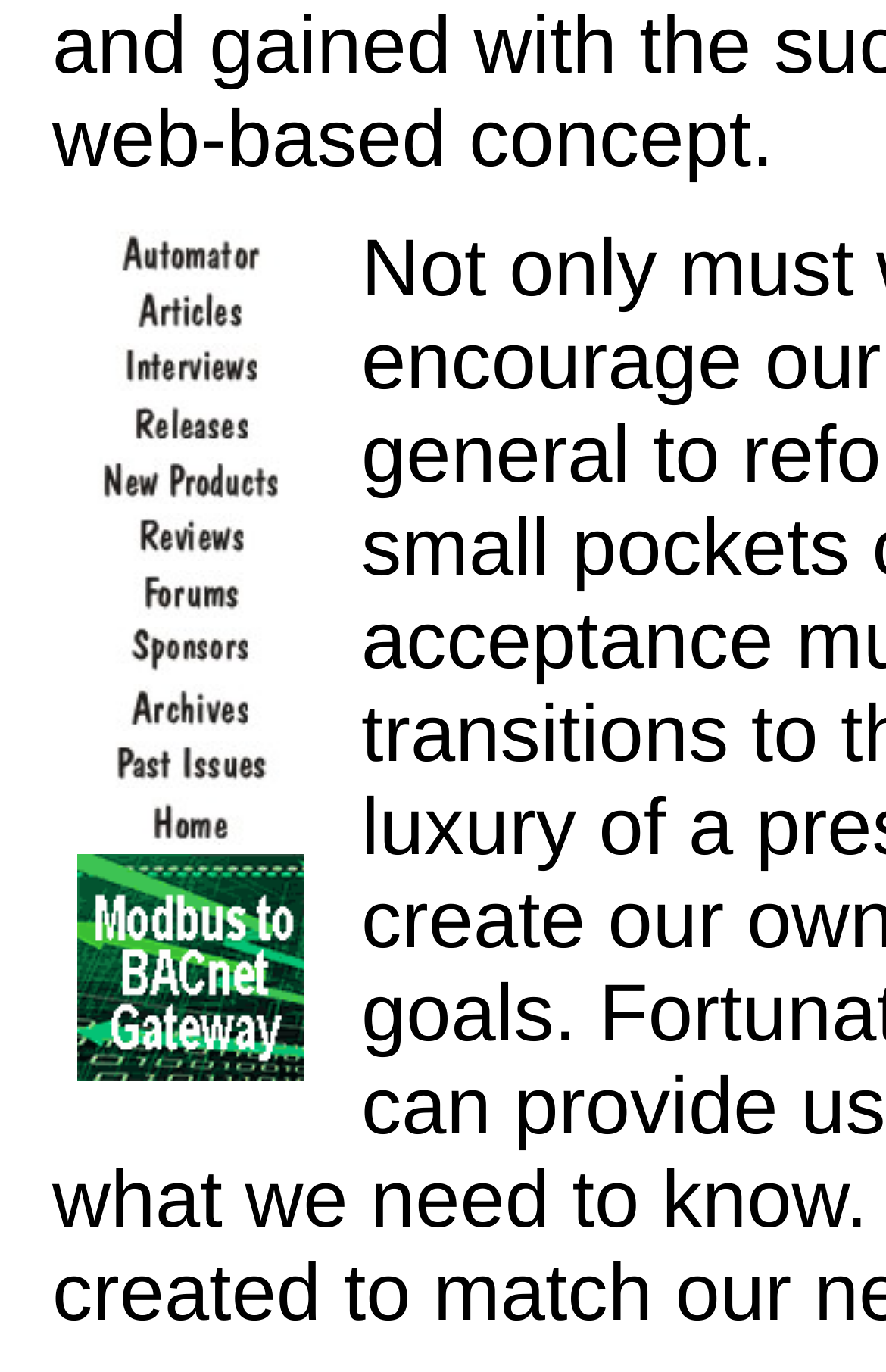Using a single word or phrase, answer the following question: 
Are there any images in the category 'Articles'?

Yes